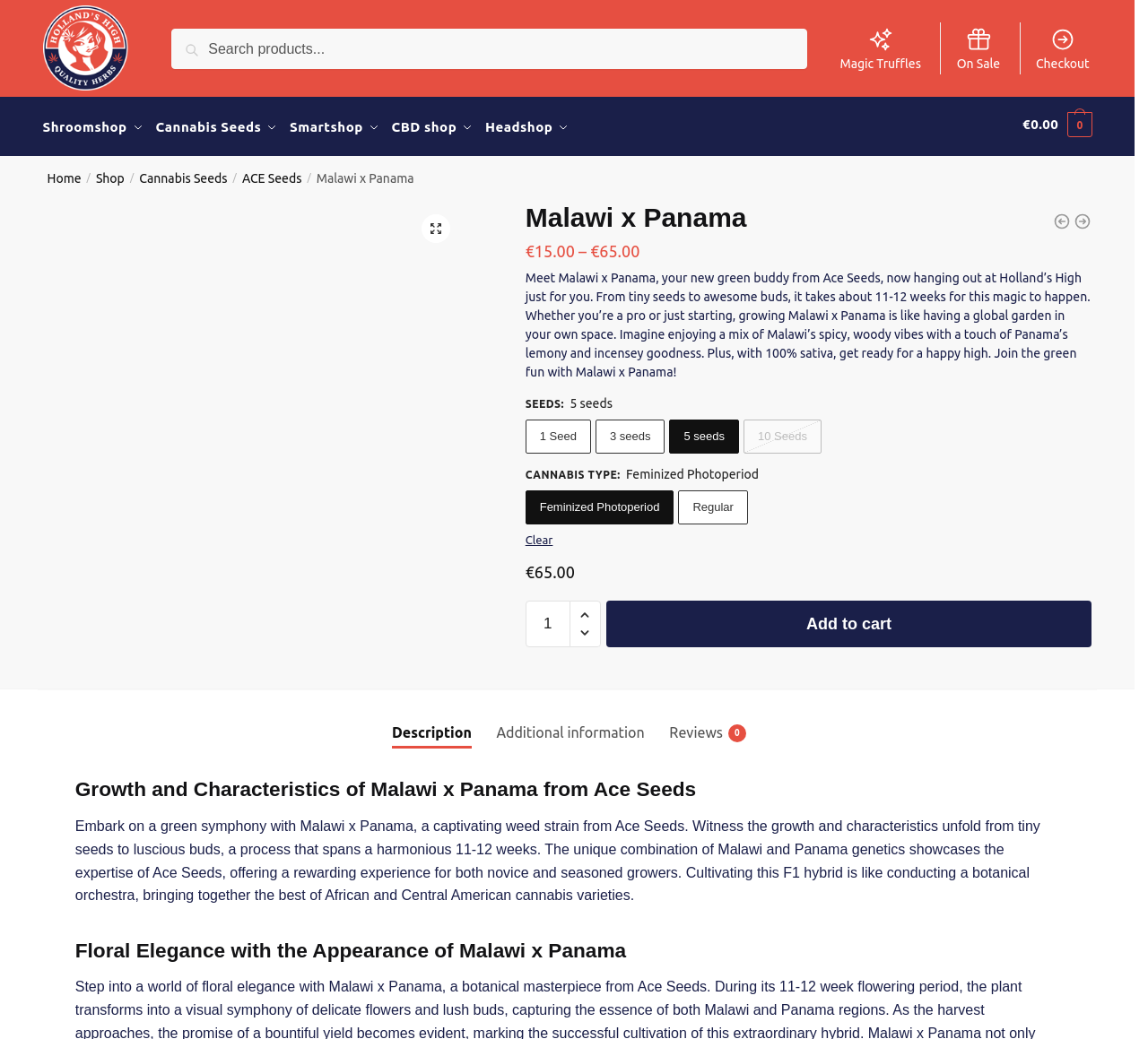What is the price of 5 seeds of this cannabis strain?
Look at the image and respond with a single word or a short phrase.

€65.00